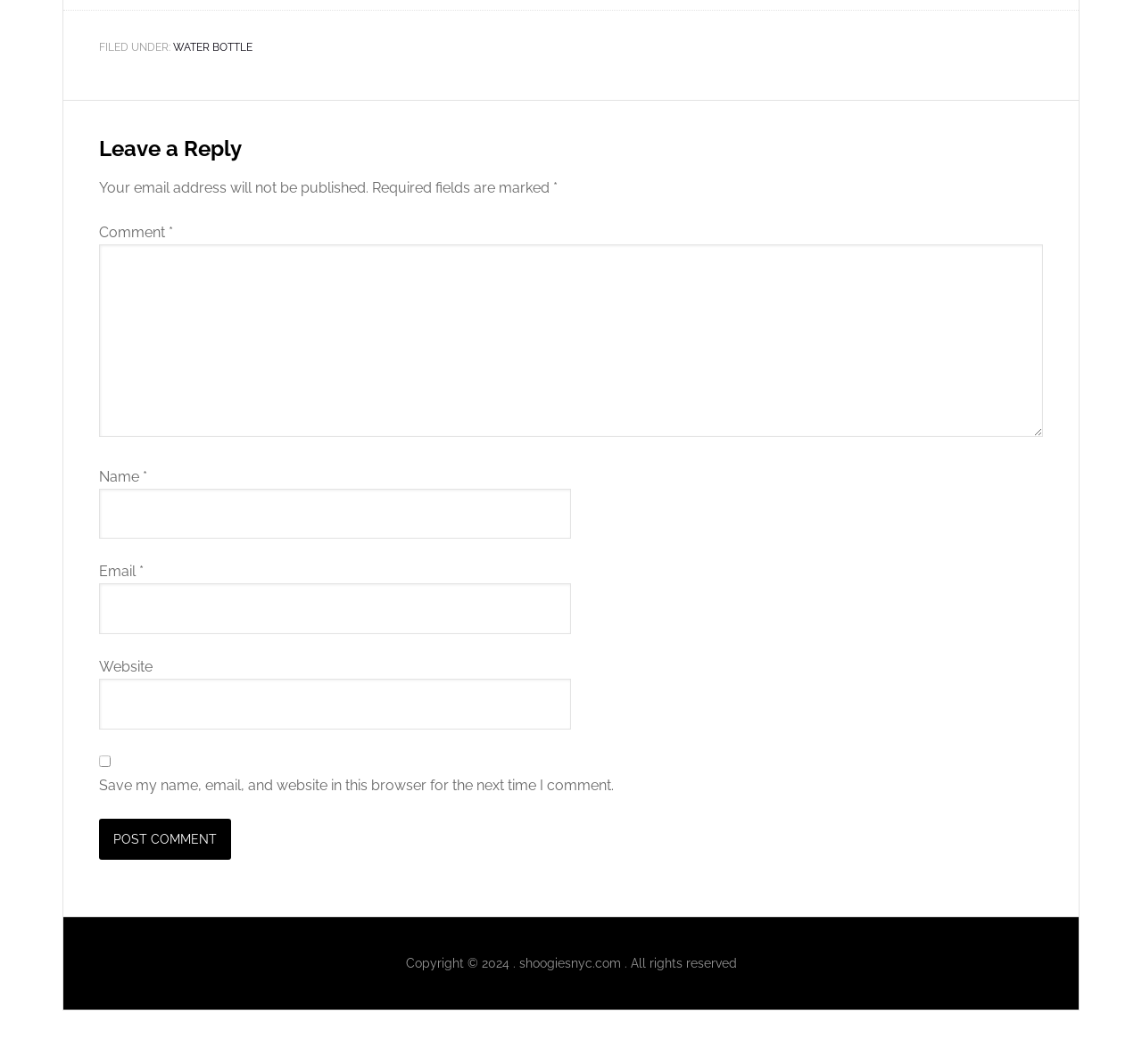Identify the coordinates of the bounding box for the element described below: "parent_node: Name * name="author"". Return the coordinates as four float numbers between 0 and 1: [left, top, right, bottom].

[0.087, 0.459, 0.5, 0.506]